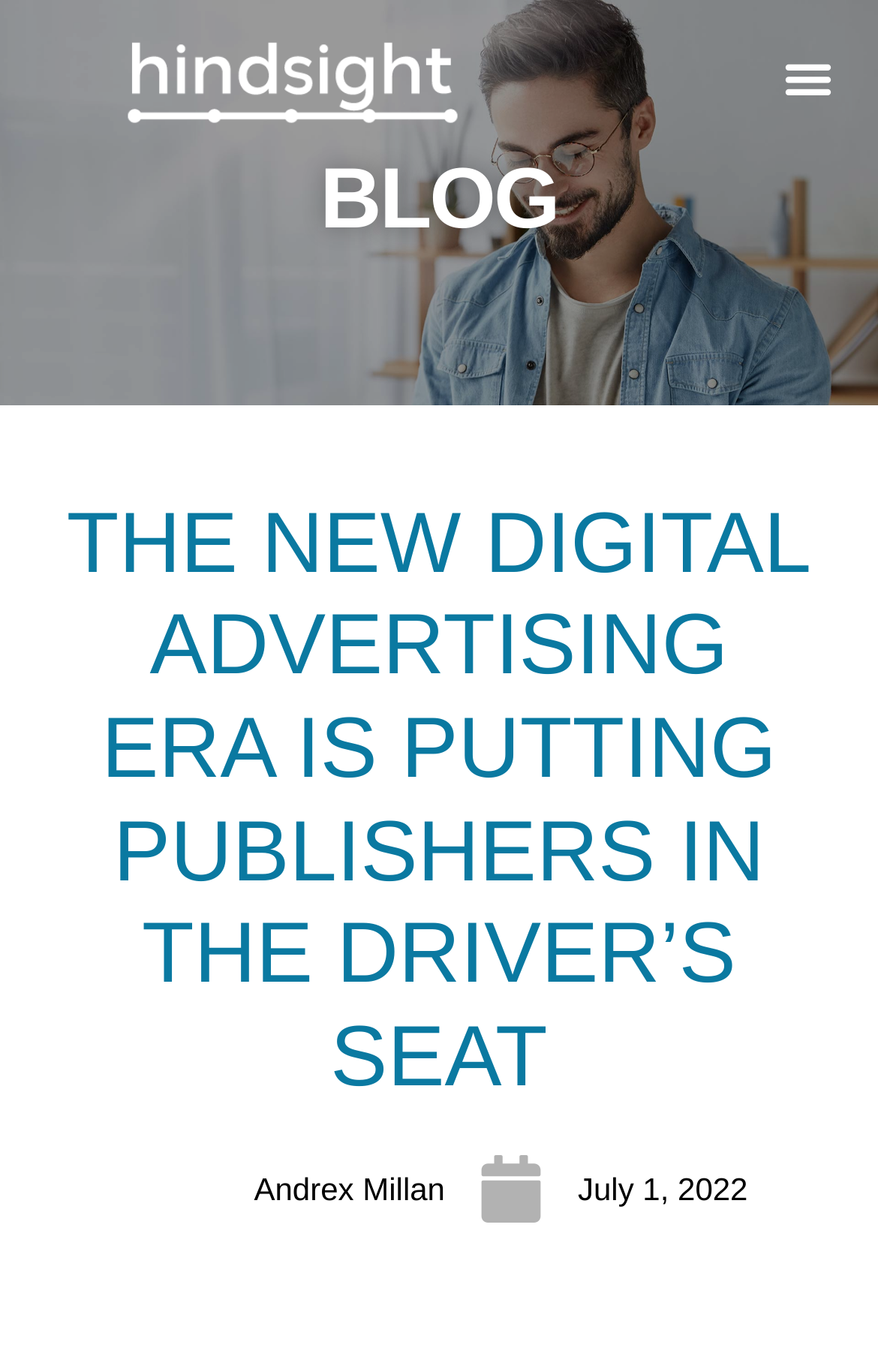Please reply to the following question with a single word or a short phrase:
What is the logo on the top left?

Hindsight Solutions Logo